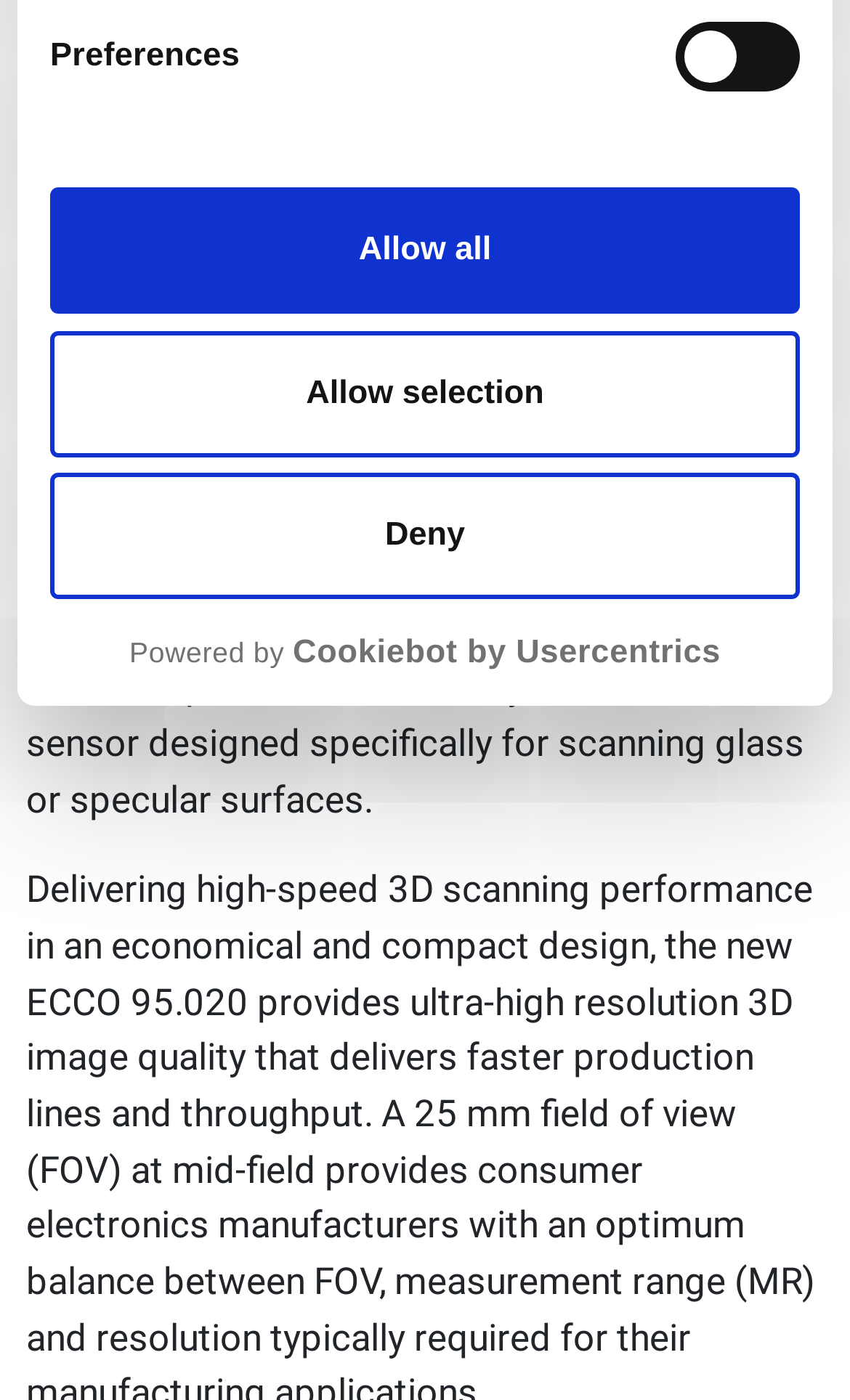Identify the bounding box for the UI element described as: "details section". Ensure the coordinates are four float numbers between 0 and 1, formatted as [left, top, right, bottom].

[0.059, 0.525, 0.345, 0.552]